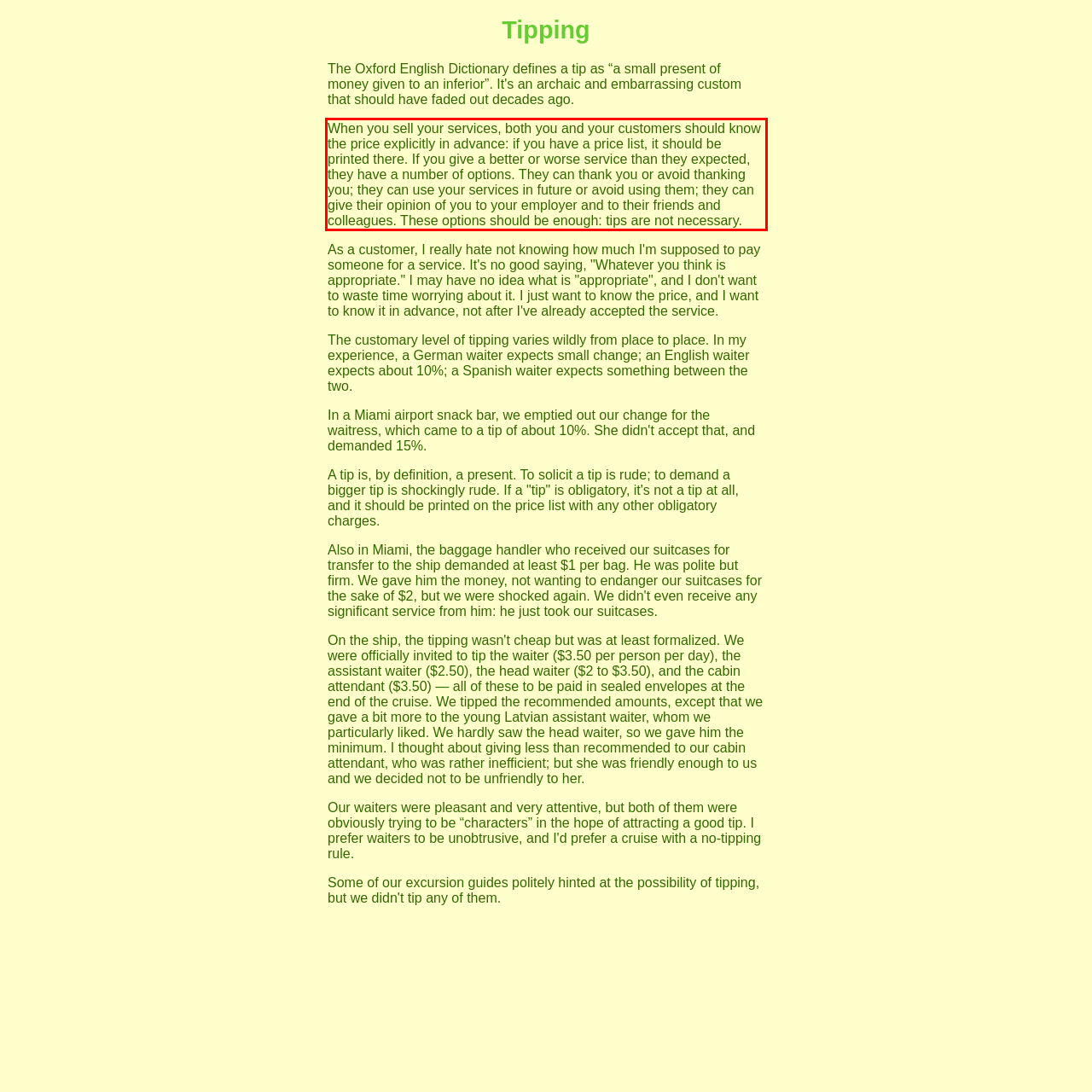You are given a screenshot with a red rectangle. Identify and extract the text within this red bounding box using OCR.

When you sell your services, both you and your customers should know the price explicitly in advance: if you have a price list, it should be printed there. If you give a better or worse service than they expected, they have a number of options. They can thank you or avoid thanking you; they can use your services in future or avoid using them; they can give their opinion of you to your employer and to their friends and colleagues. These options should be enough: tips are not necessary.